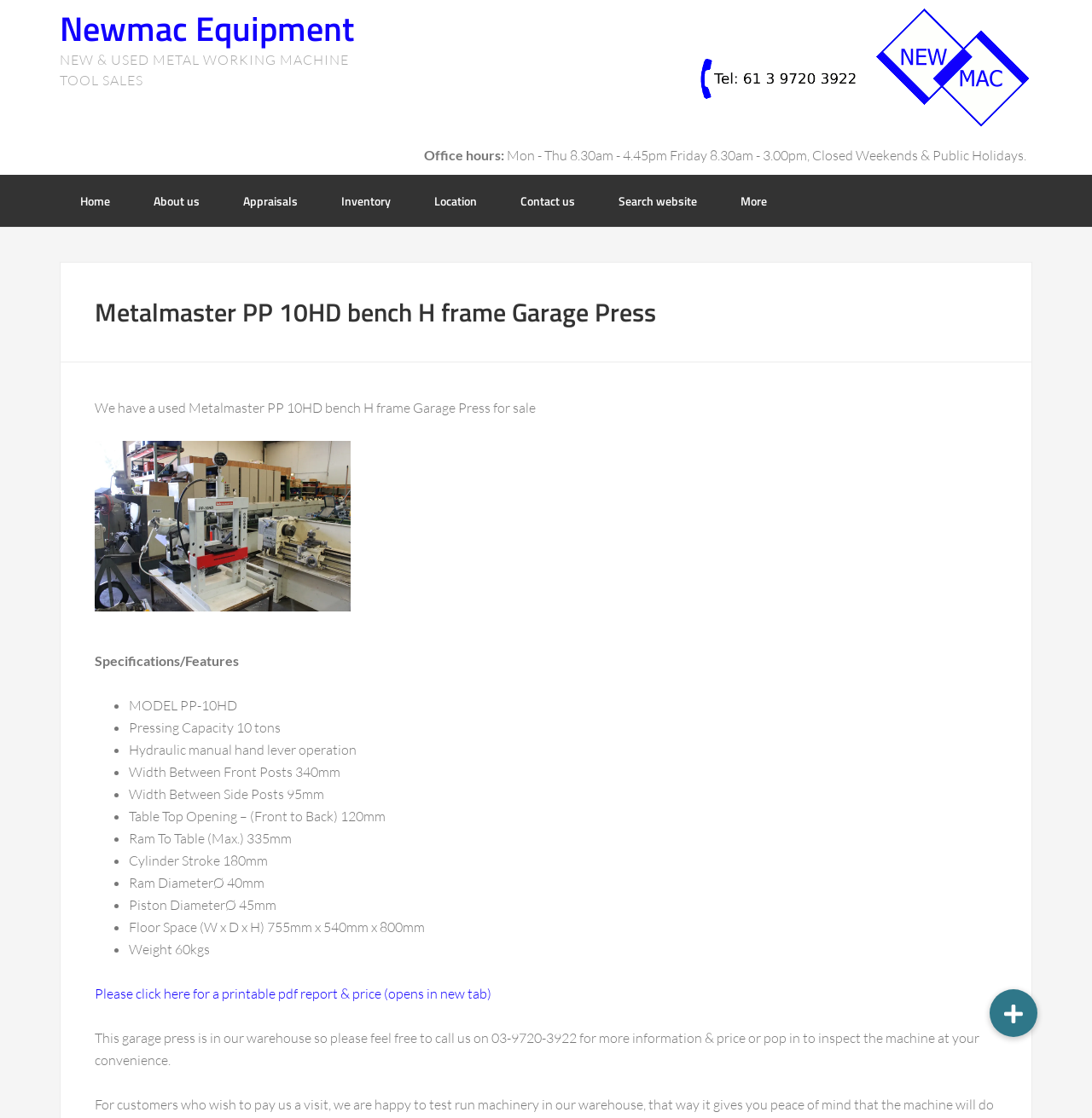Predict the bounding box coordinates of the area that should be clicked to accomplish the following instruction: "Search the website". The bounding box coordinates should consist of four float numbers between 0 and 1, i.e., [left, top, right, bottom].

[0.548, 0.156, 0.657, 0.203]